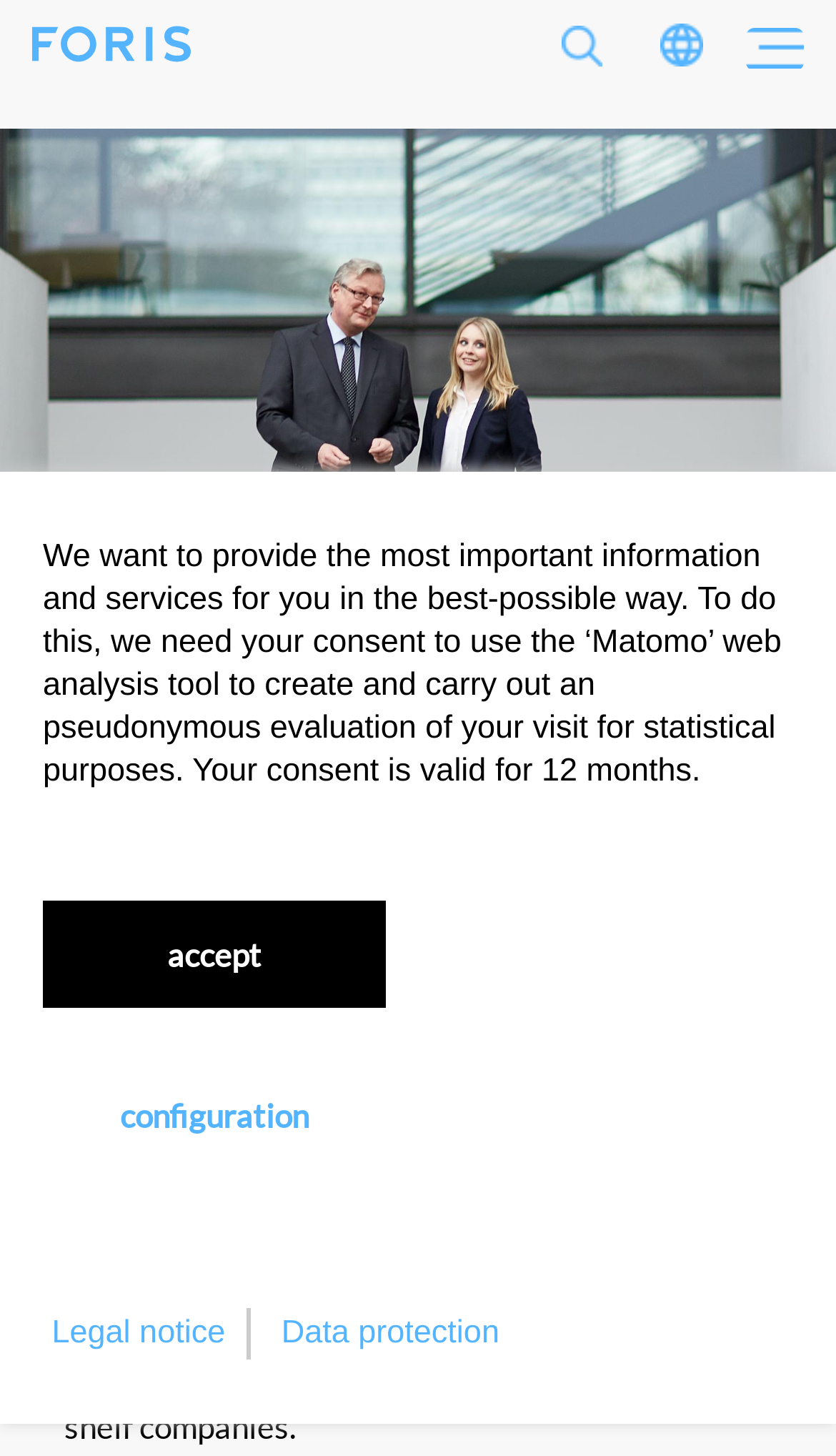Based on the image, provide a detailed response to the question:
What is the company name on the top left?

I looked at the top left corner of the webpage and found an image with the text 'Foris AG', which is likely the company name.